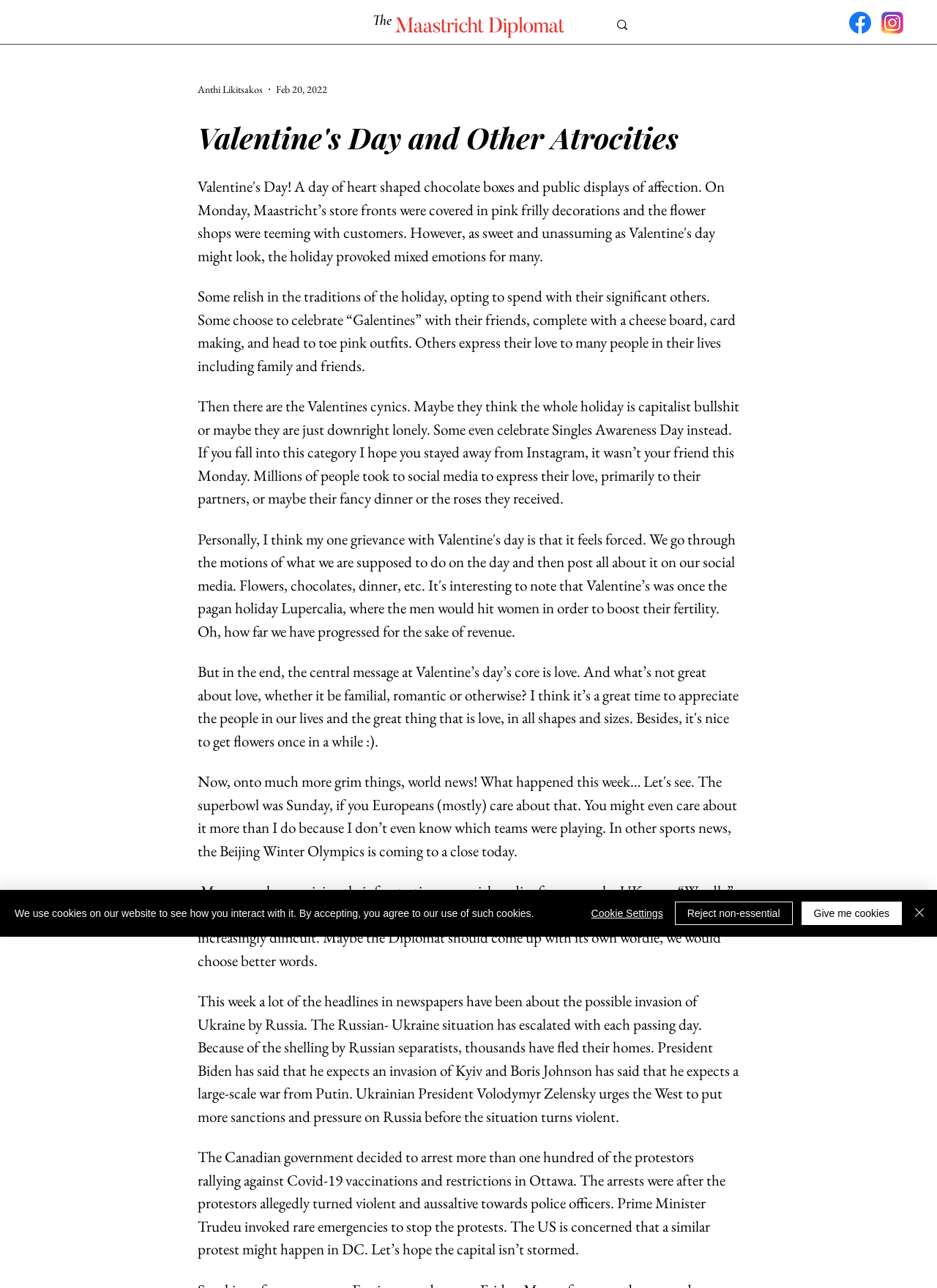Refer to the image and provide a thorough answer to this question:
How many social media links are available?

I found the answer by looking at the list element with the text 'Social Bar', which contains two link elements with the images of Facebook and Instagram logos, suggesting that there are two social media links available.